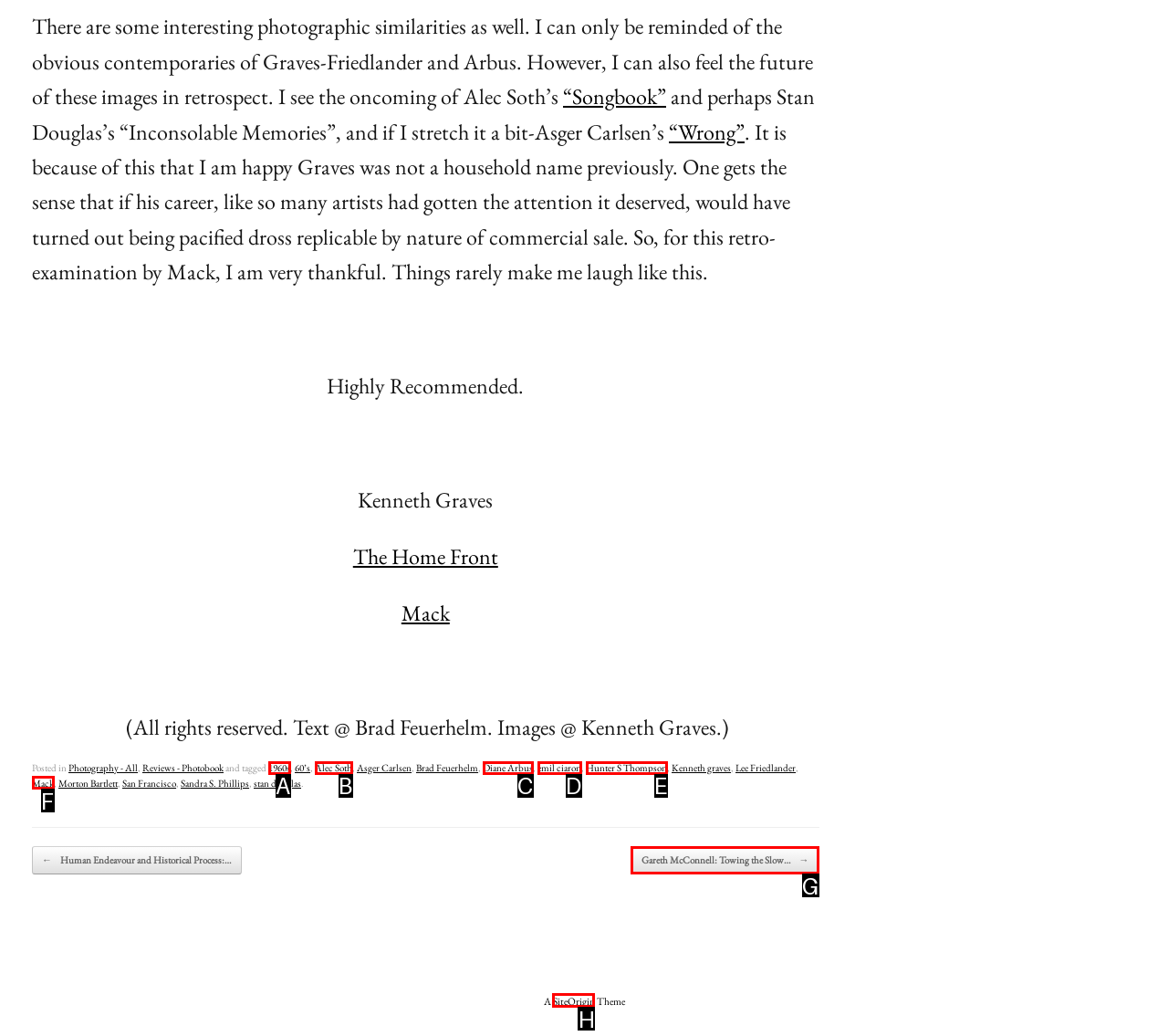For the task "contact us", which option's letter should you click? Answer with the letter only.

None